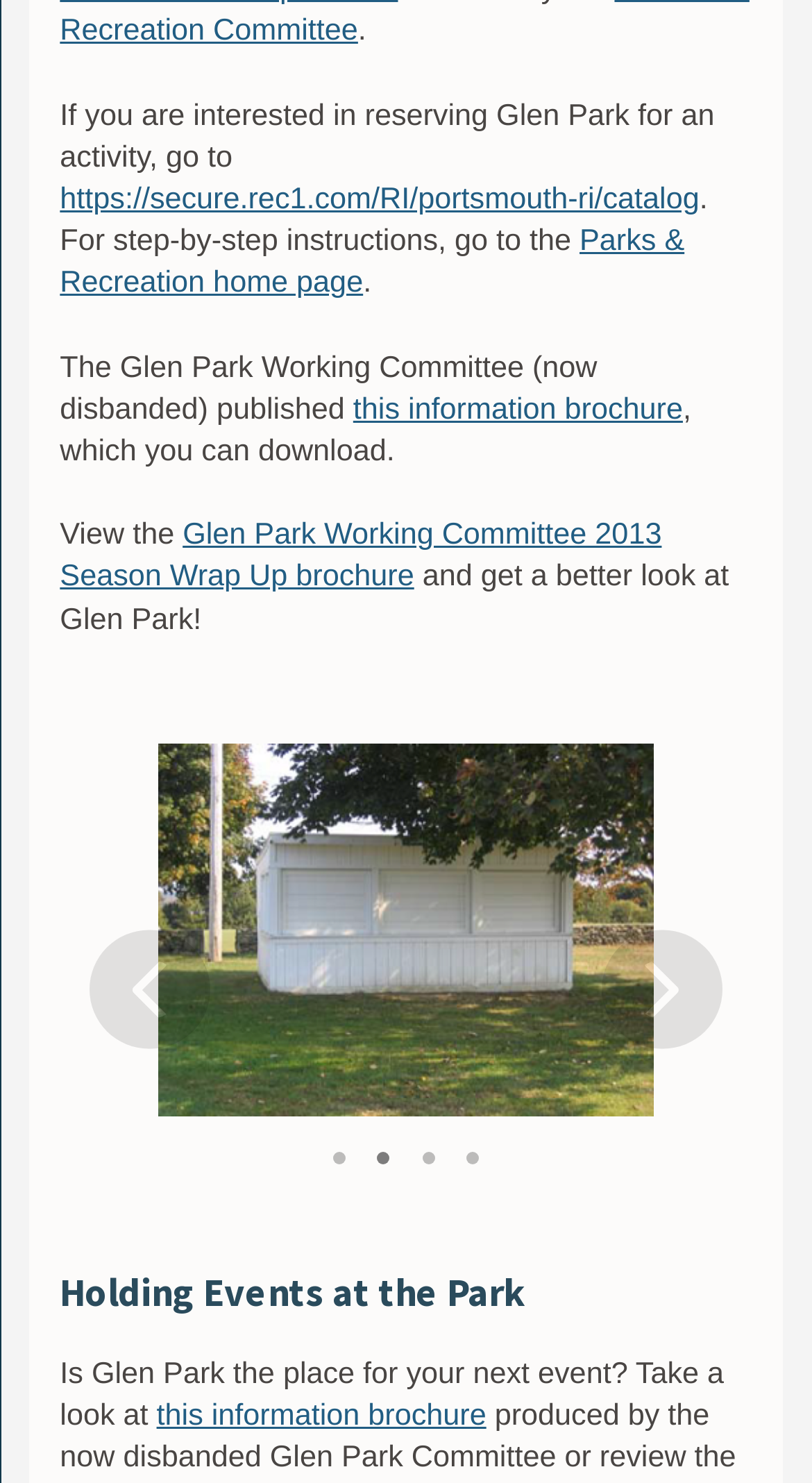What is the purpose of the links 'Previous' and 'Next'?
Please look at the screenshot and answer in one word or a short phrase.

Navigate the carousel